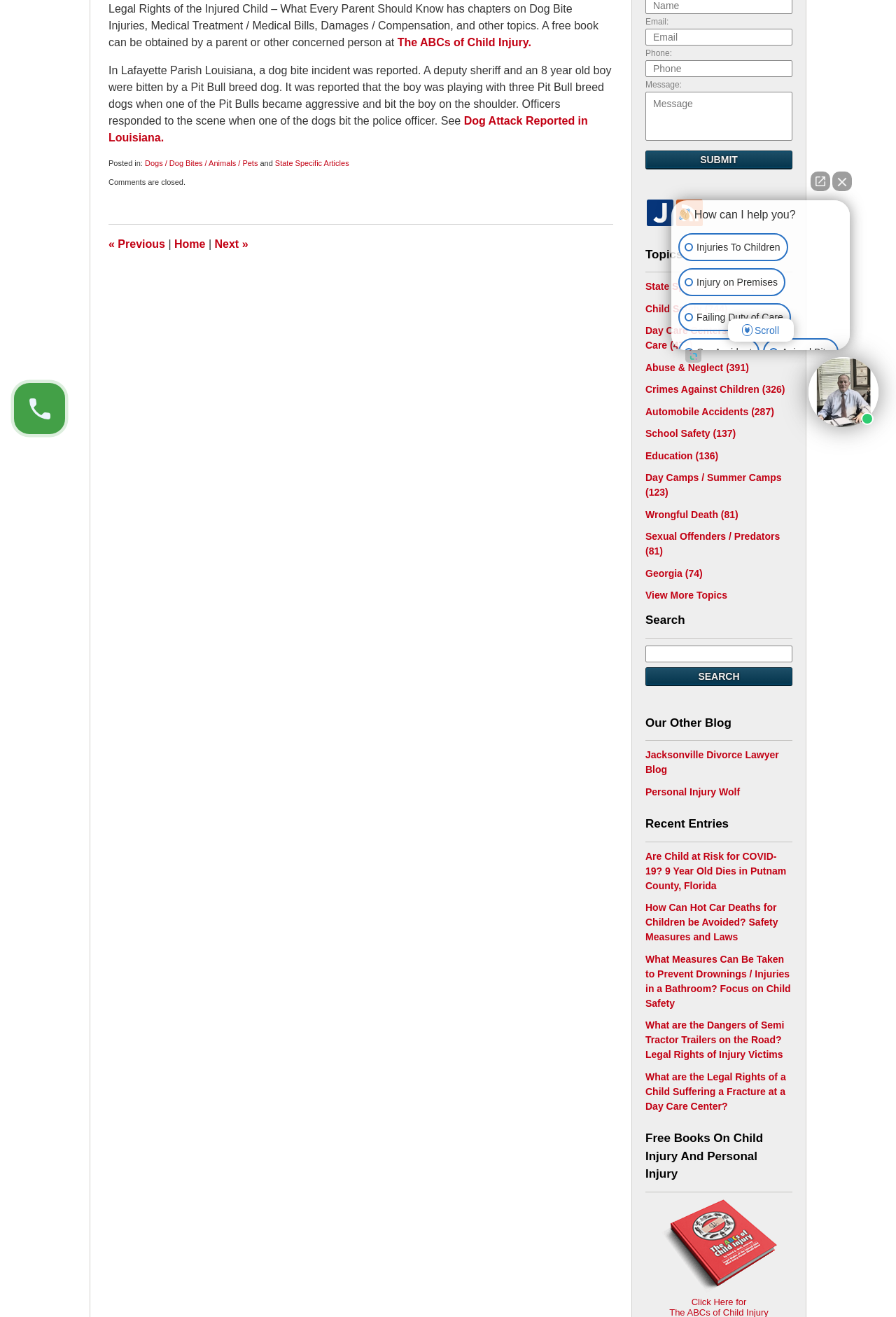Identify the bounding box for the described UI element: "Dog Attack Reported in Louisiana.".

[0.121, 0.087, 0.656, 0.109]